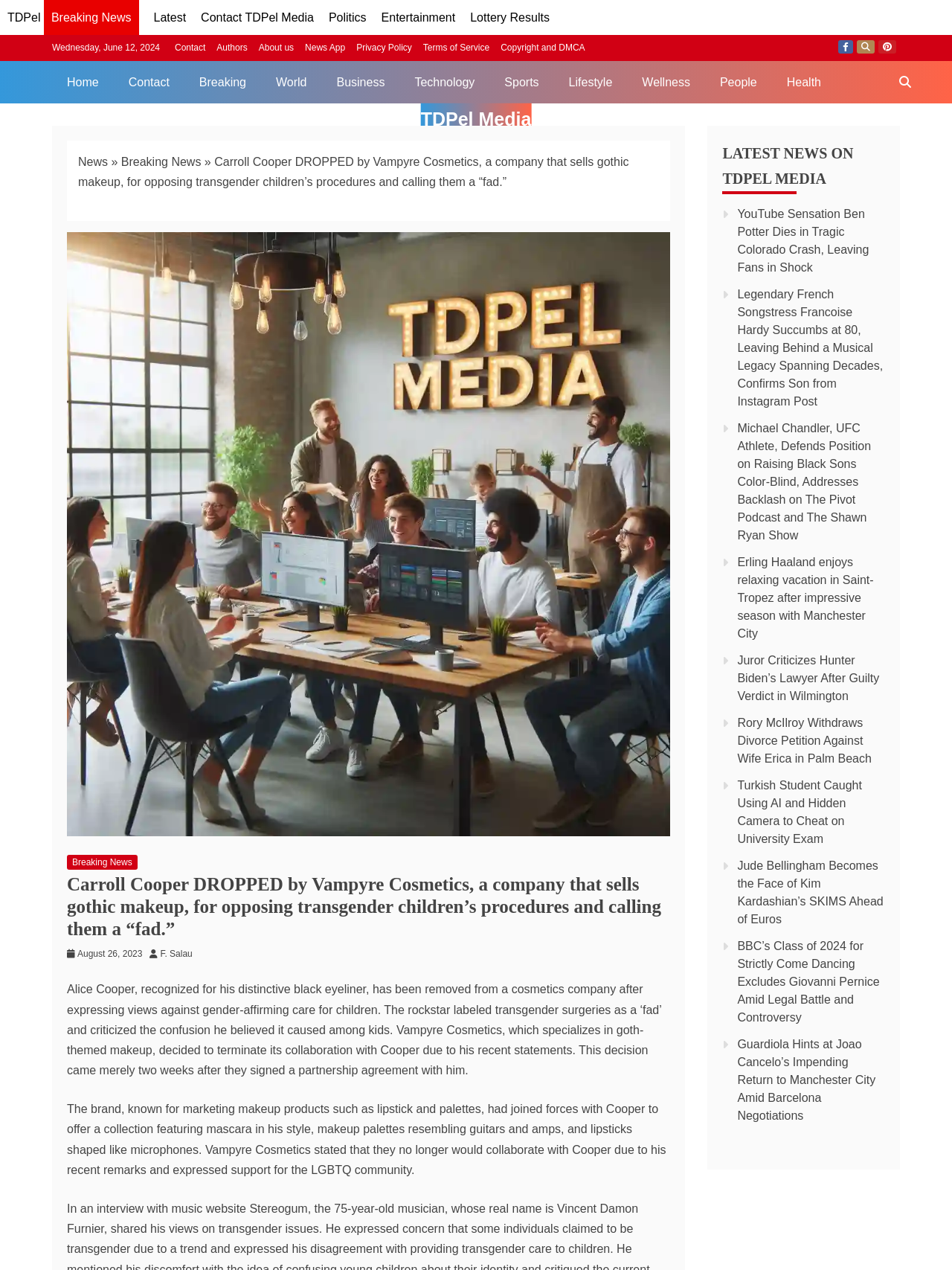Create a detailed narrative of the webpage’s visual and textual elements.

This webpage appears to be a news article page, with a focus on entertainment and celebrity news. At the top of the page, there is a navigation bar with links to various sections of the website, including "Home", "Breaking", "World", "Business", and more. Below this, there is a search bar and a section displaying the current date.

The main article on the page is about Alice Cooper, a rockstar who has been removed from a cosmetics company due to his views on gender-affirming care for children. The article includes a heading, a brief summary, and a longer text describing the situation. There is also an image related to the article.

To the right of the main article, there is a section with links to other news articles, including "YouTube Sensation Ben Potter Dies in Tragic Colorado Crash", "Legendary French Songstress Francoise Hardy Succumbs at 80", and more. These links are arranged in a vertical list, with the most recent articles at the top.

At the bottom of the page, there are links to social media platforms, including Facebook, Twitter, and Pinterest. There are also links to the website's terms of service, privacy policy, and copyright information.

Overall, the webpage has a clean and organized layout, with clear headings and concise text. The main article is prominently displayed, with related links and information arranged around it.